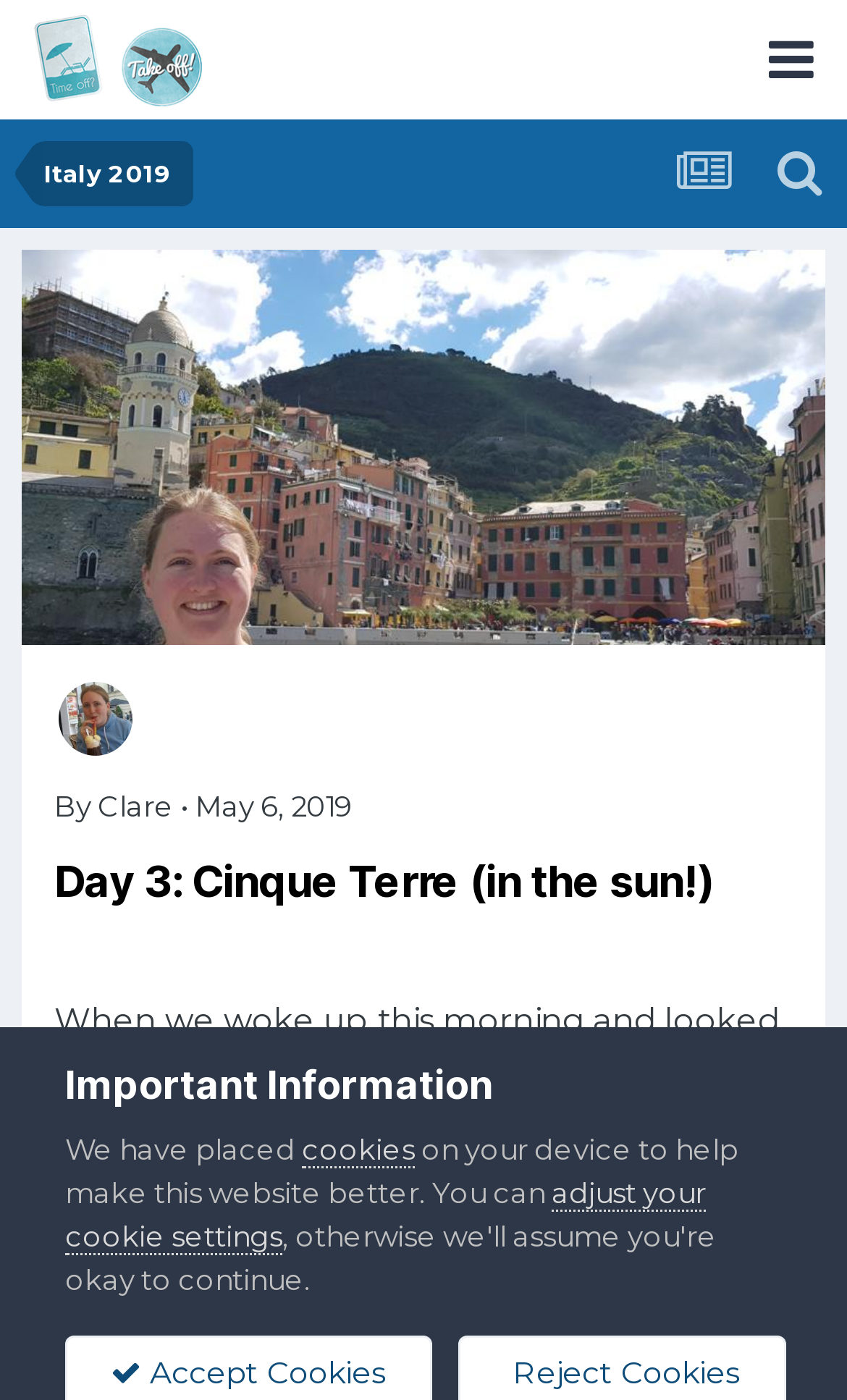Utilize the details in the image to thoroughly answer the following question: What is the weather like on the day of the trip?

The weather on the day of the trip can be found in the first paragraph of the blog post, which says 'When we woke up this morning and looked out the window, we were relieved to see that the weather seemed to be a bit brighter'.